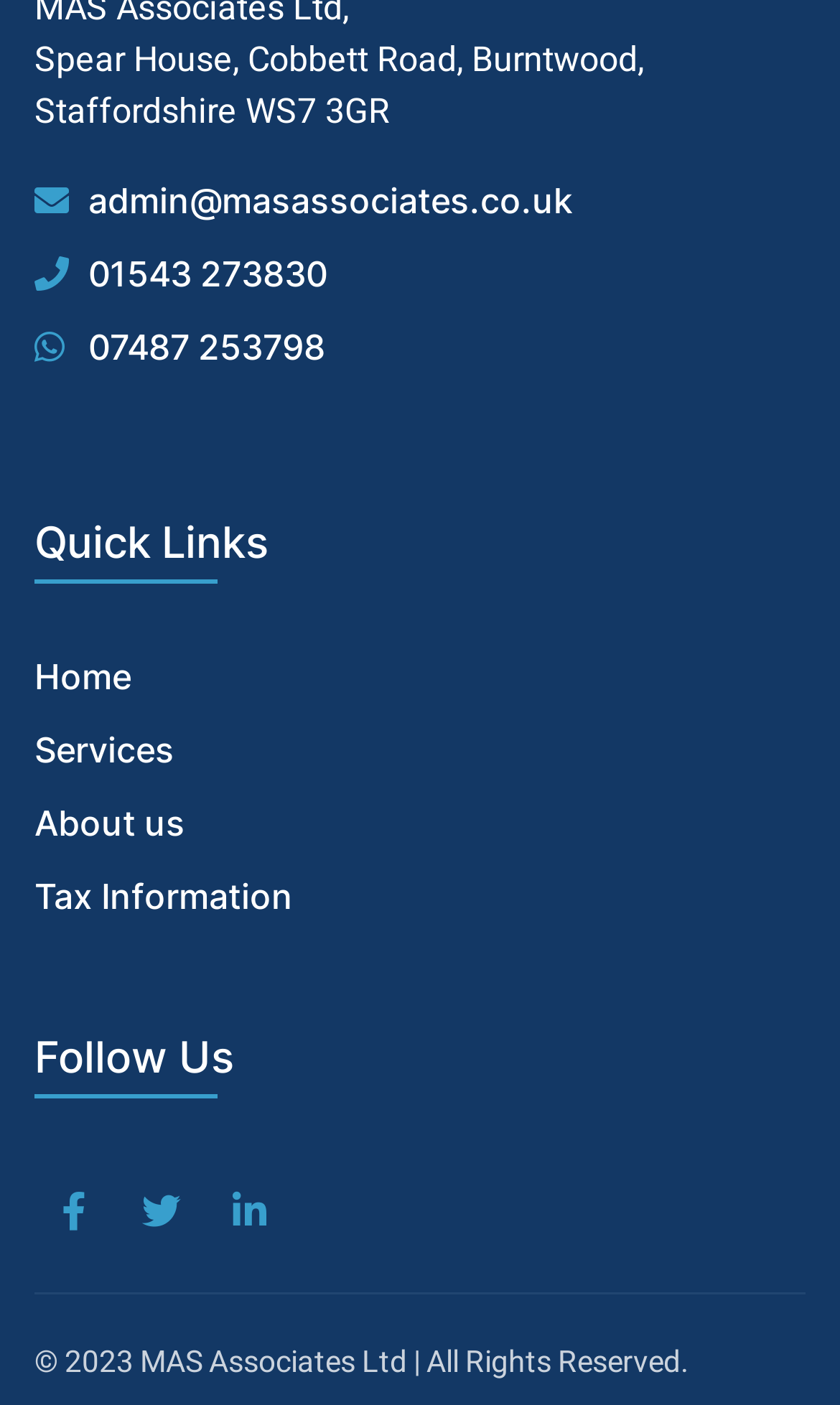How many quick links are available?
Give a one-word or short phrase answer based on the image.

4